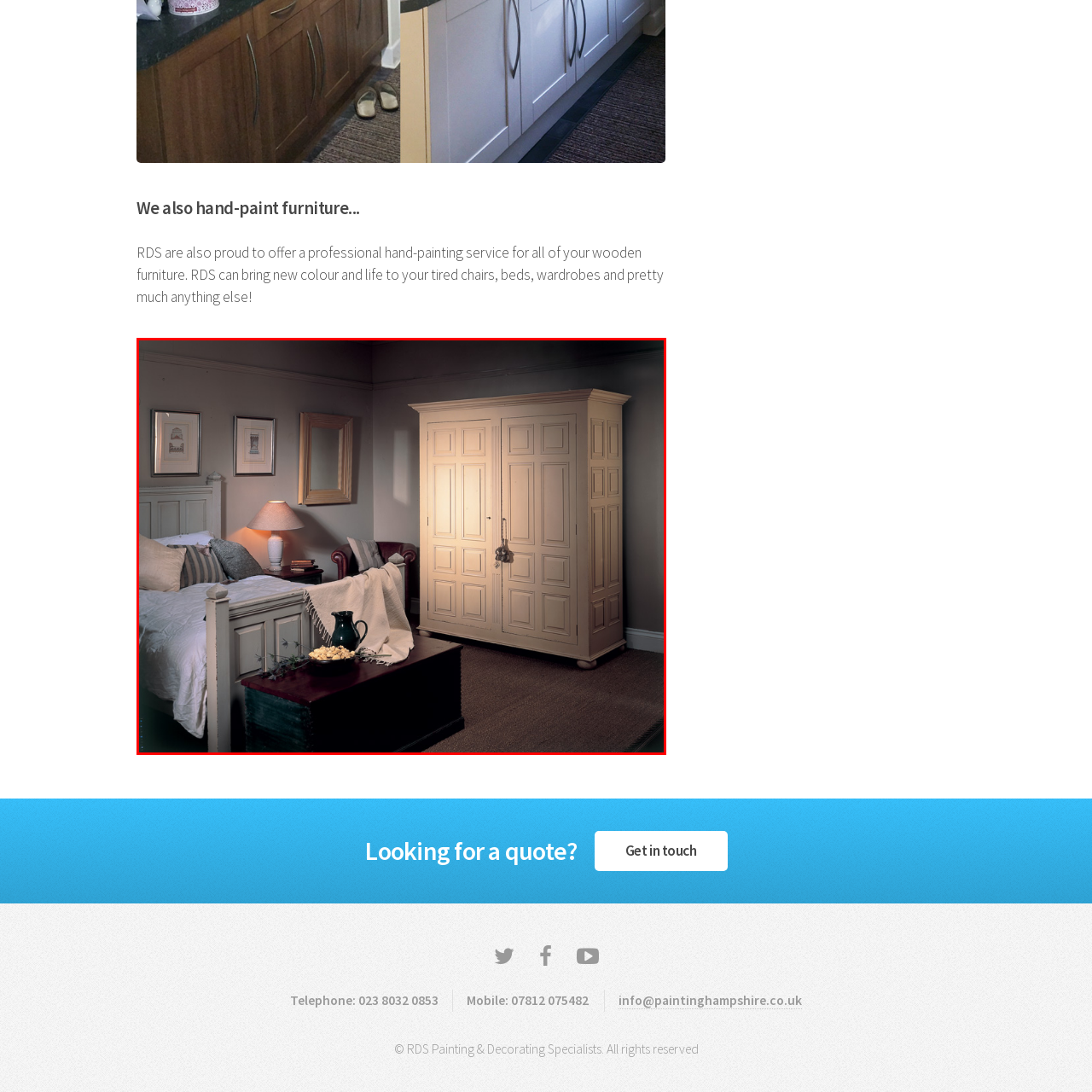Look at the image highlighted by the red boundary and answer the question with a succinct word or phrase:
What type of furniture is at the foot of the bed?

Rustic wooden trunk